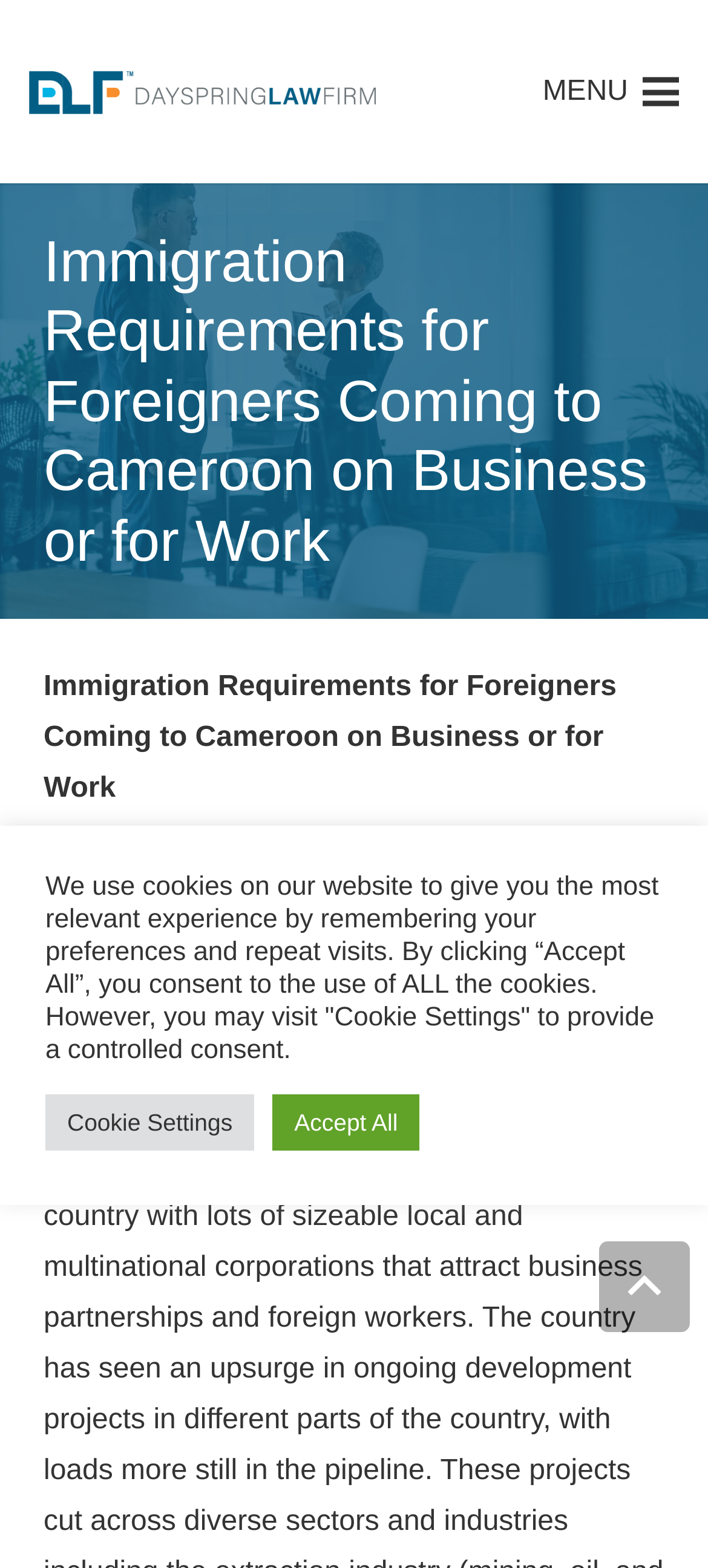What is the purpose of the cookies on the website?
Look at the image and respond with a one-word or short-phrase answer.

To give the most relevant experience